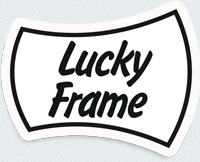What is the tone of the logo's design?
Based on the screenshot, answer the question with a single word or phrase.

Fun and creative